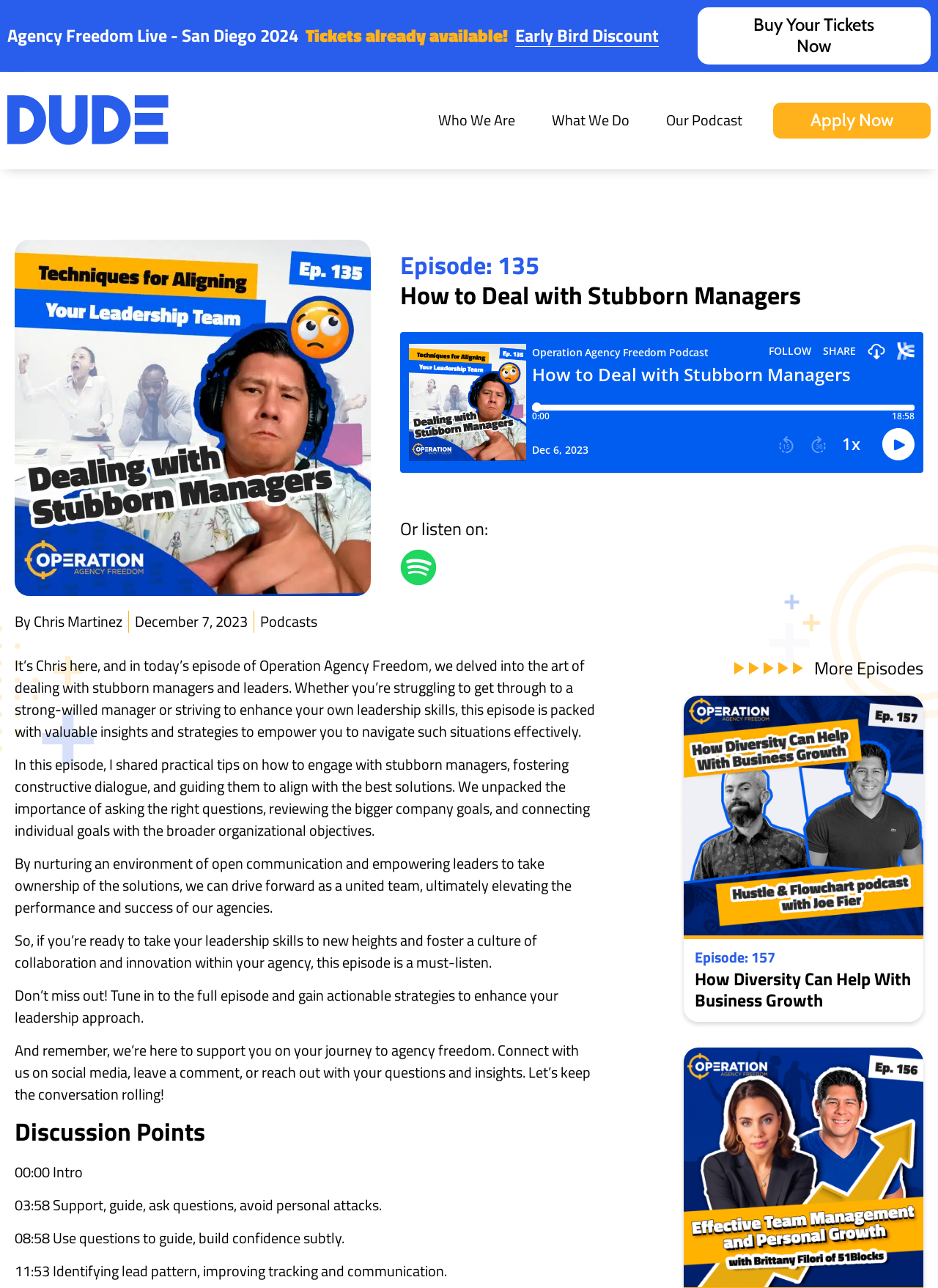Answer this question in one word or a short phrase: What is the name of the person speaking in the podcast episode?

Chris Martinez